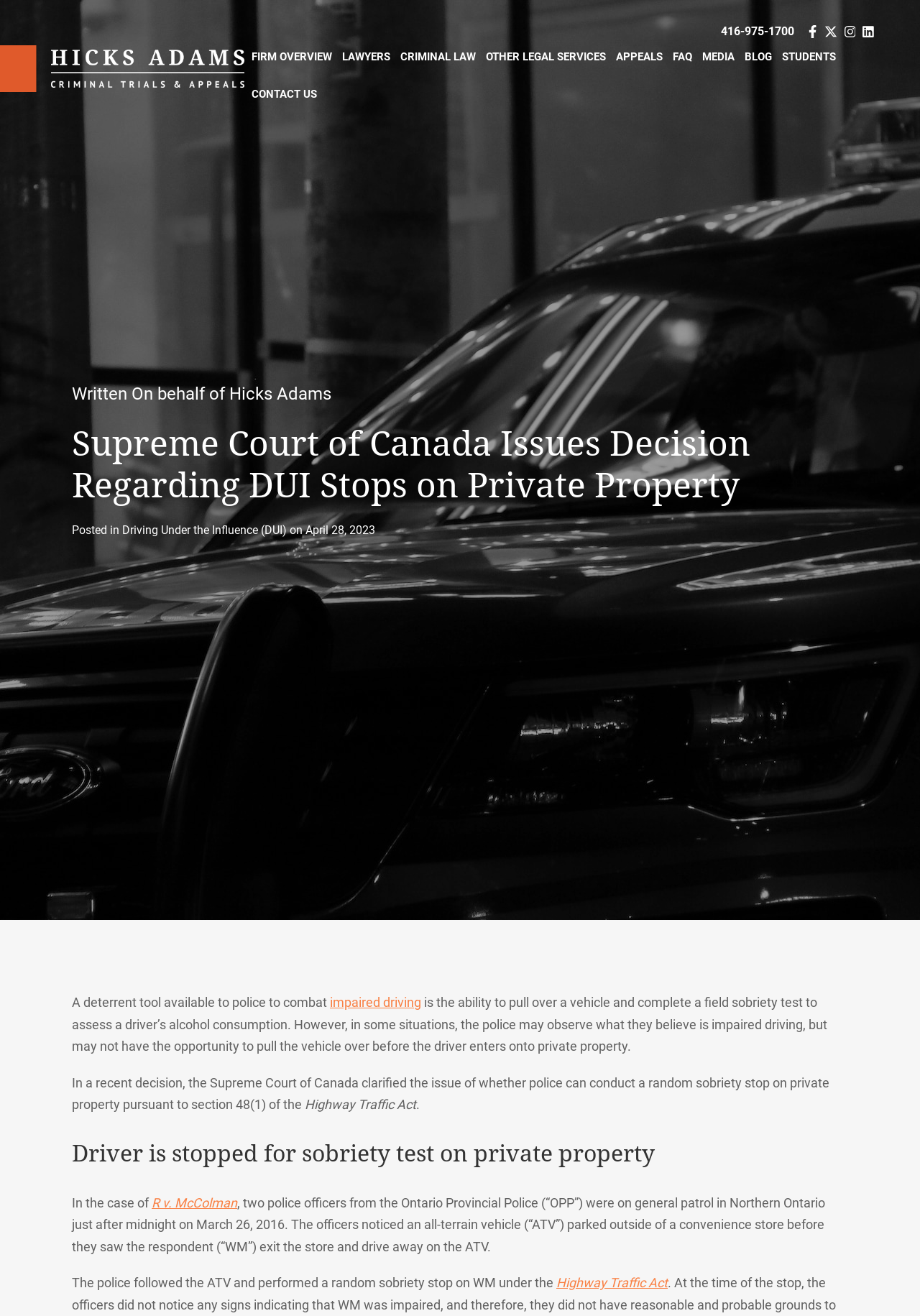Determine the bounding box coordinates of the clickable element to achieve the following action: 'Read about FIRM OVERVIEW'. Provide the coordinates as four float values between 0 and 1, formatted as [left, top, right, bottom].

[0.273, 0.038, 0.361, 0.048]